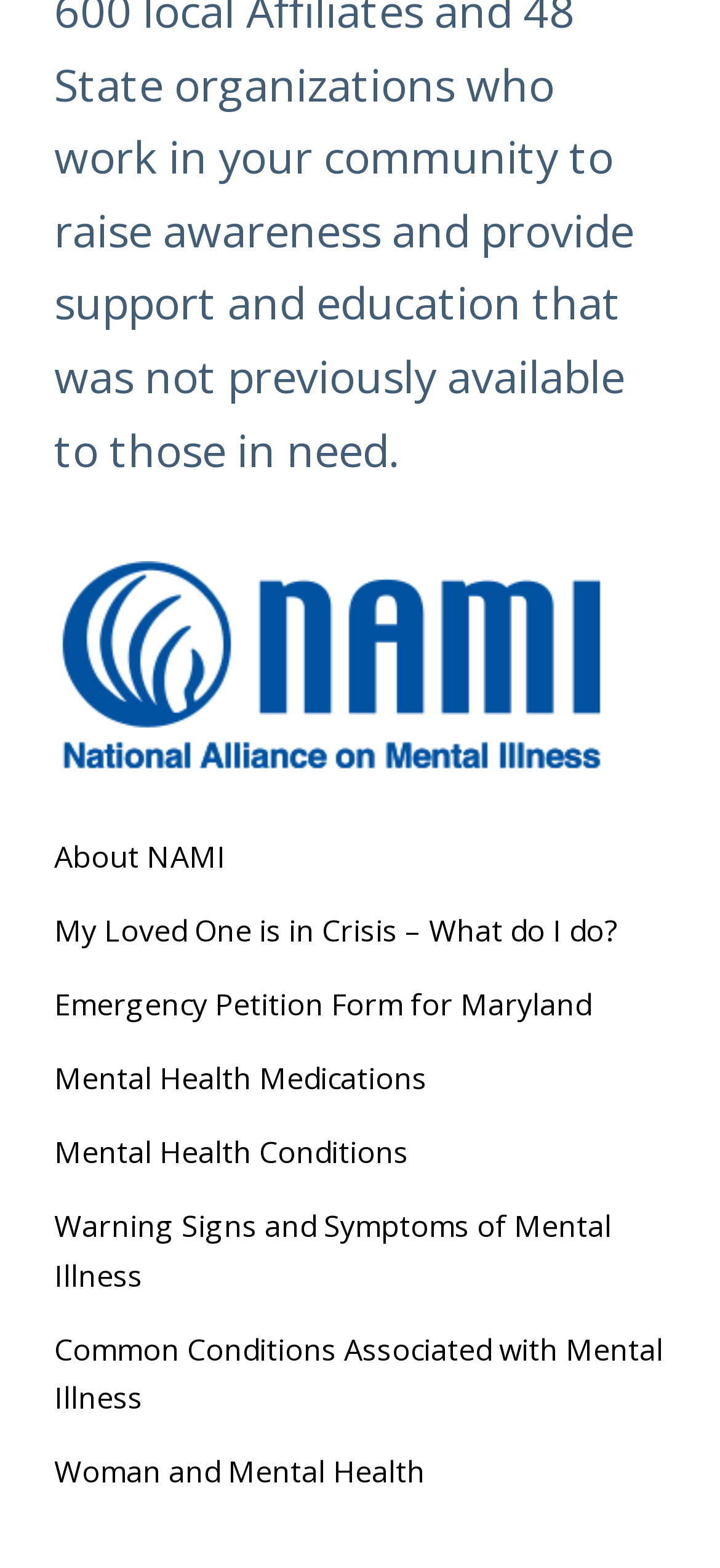Determine the bounding box coordinates for the UI element described. Format the coordinates as (top-left x, top-left y, bottom-right x, bottom-right y) and ensure all values are between 0 and 1. Element description: Emergency Petition Form for Maryland

[0.075, 0.628, 0.821, 0.654]